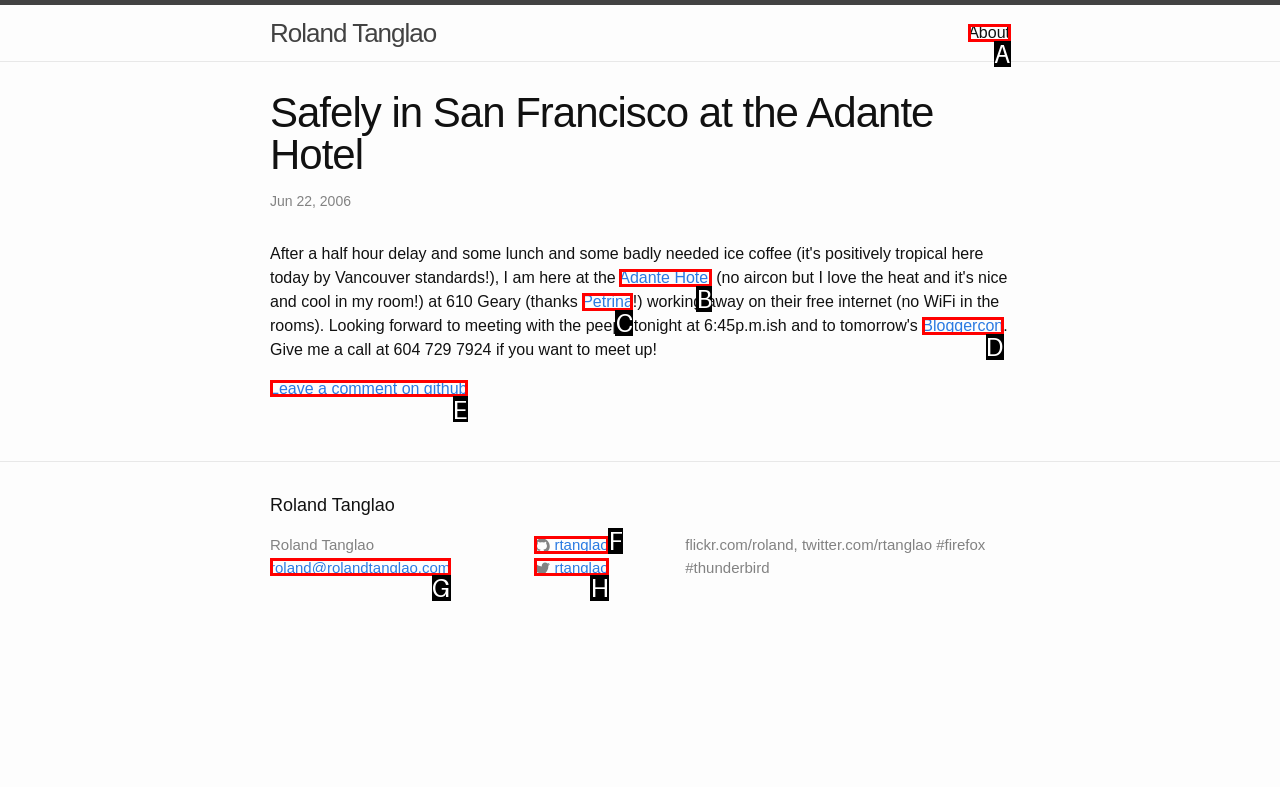Identify the letter of the UI element you need to select to accomplish the task: Leave a comment on github.
Respond with the option's letter from the given choices directly.

E